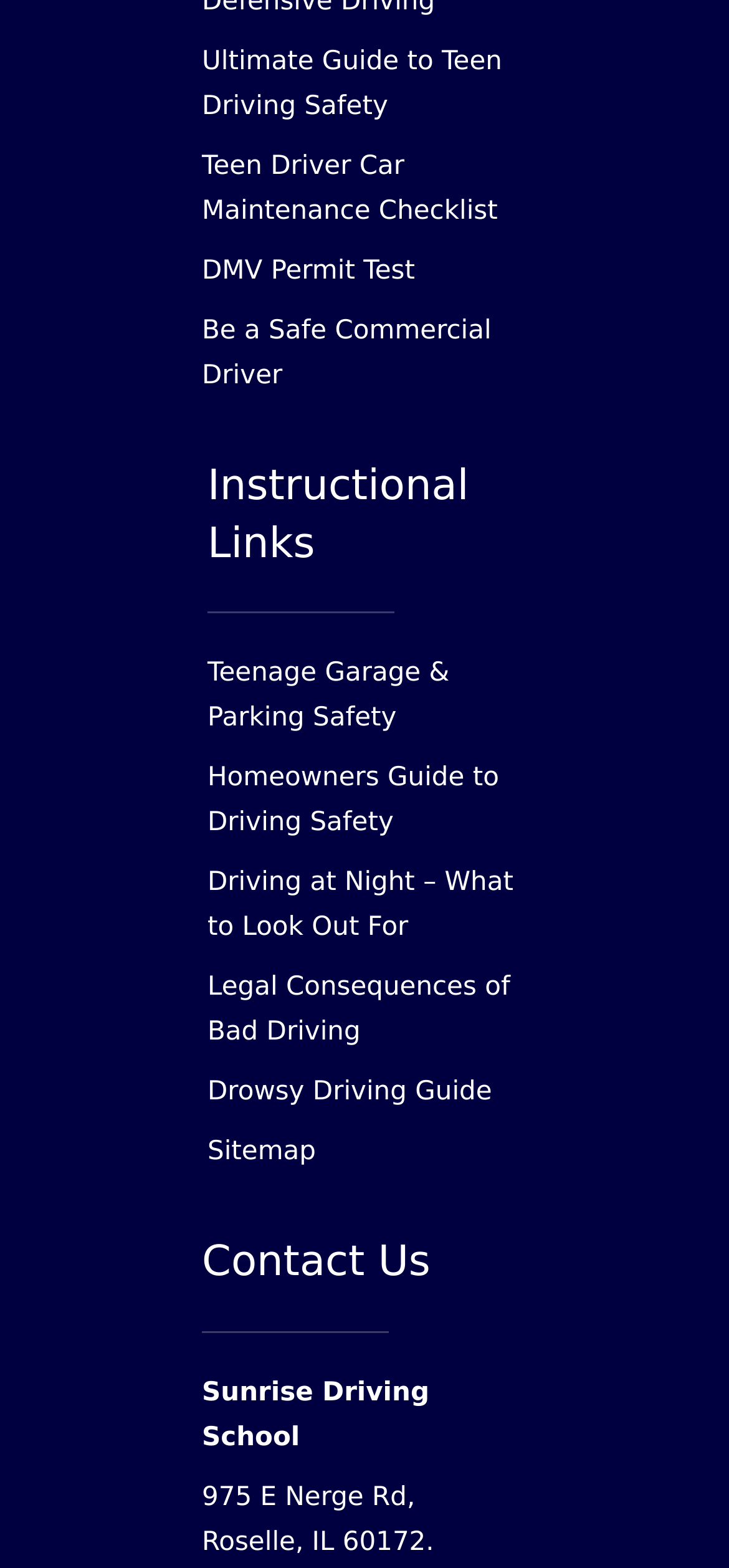What is the purpose of the separator elements on the webpage?
Analyze the image and deliver a detailed answer to the question.

The separator elements, which are horizontal lines, are used to visually separate different sections of the webpage, such as the 'Instructional Links' section and the 'Contact Us' section.